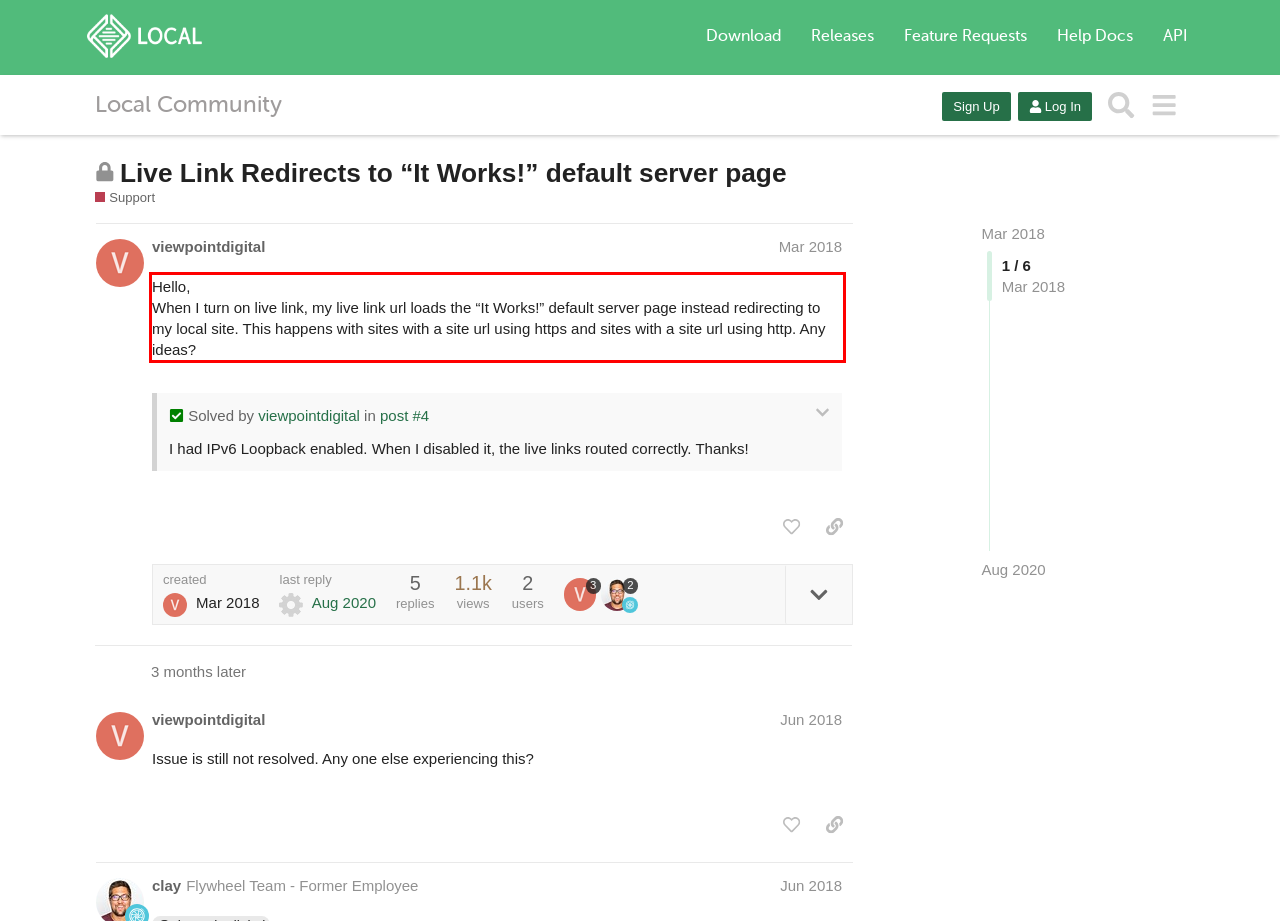You are given a screenshot of a webpage with a UI element highlighted by a red bounding box. Please perform OCR on the text content within this red bounding box.

Hello, When I turn on live link, my live link url loads the “It Works!” default server page instead redirecting to my local site. This happens with sites with a site url using https and sites with a site url using http. Any ideas?